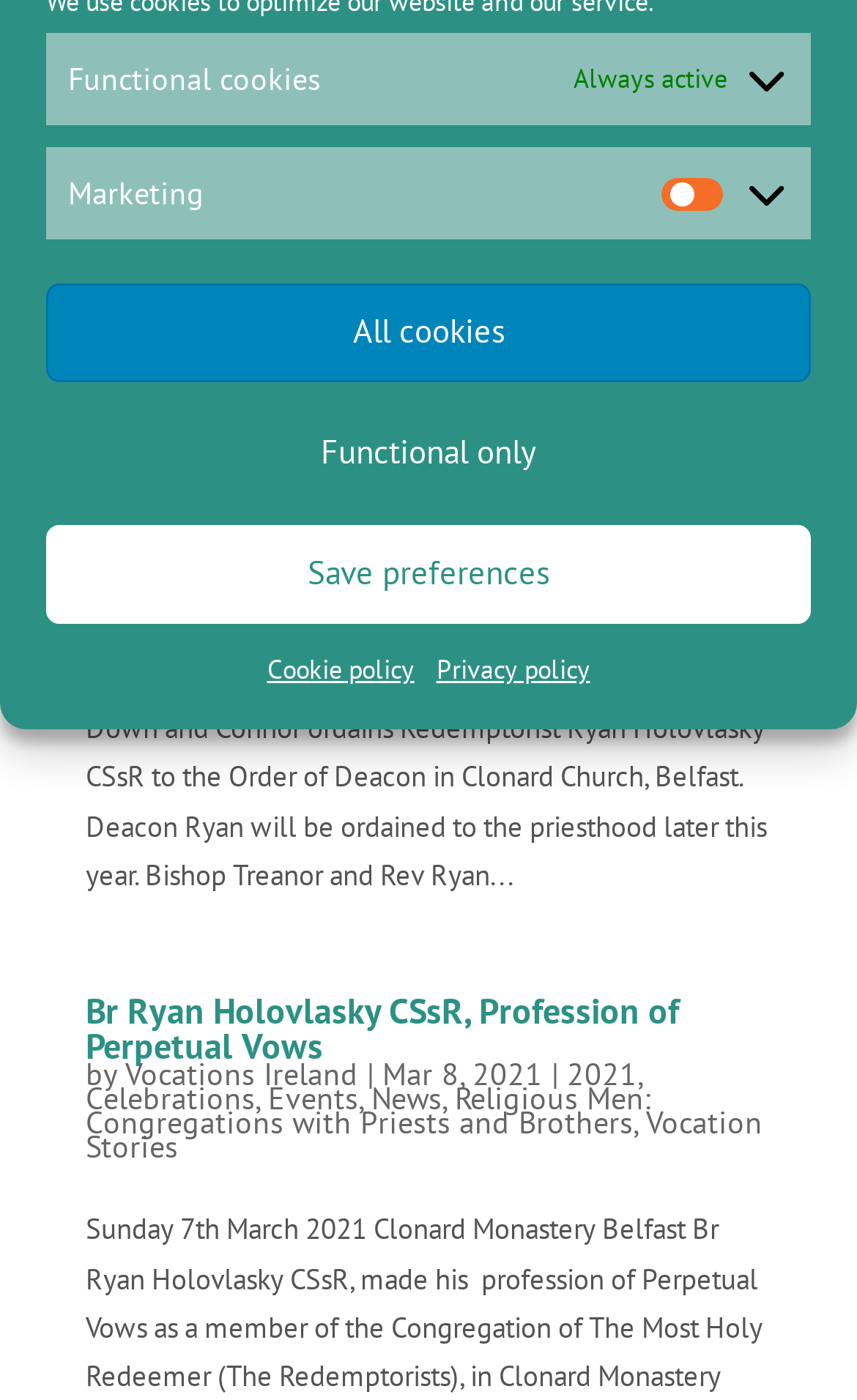Calculate the bounding box coordinates for the UI element based on the following description: "Vocation Stories". Ensure the coordinates are four float numbers between 0 and 1, i.e., [left, top, right, bottom].

[0.1, 0.788, 0.89, 0.834]